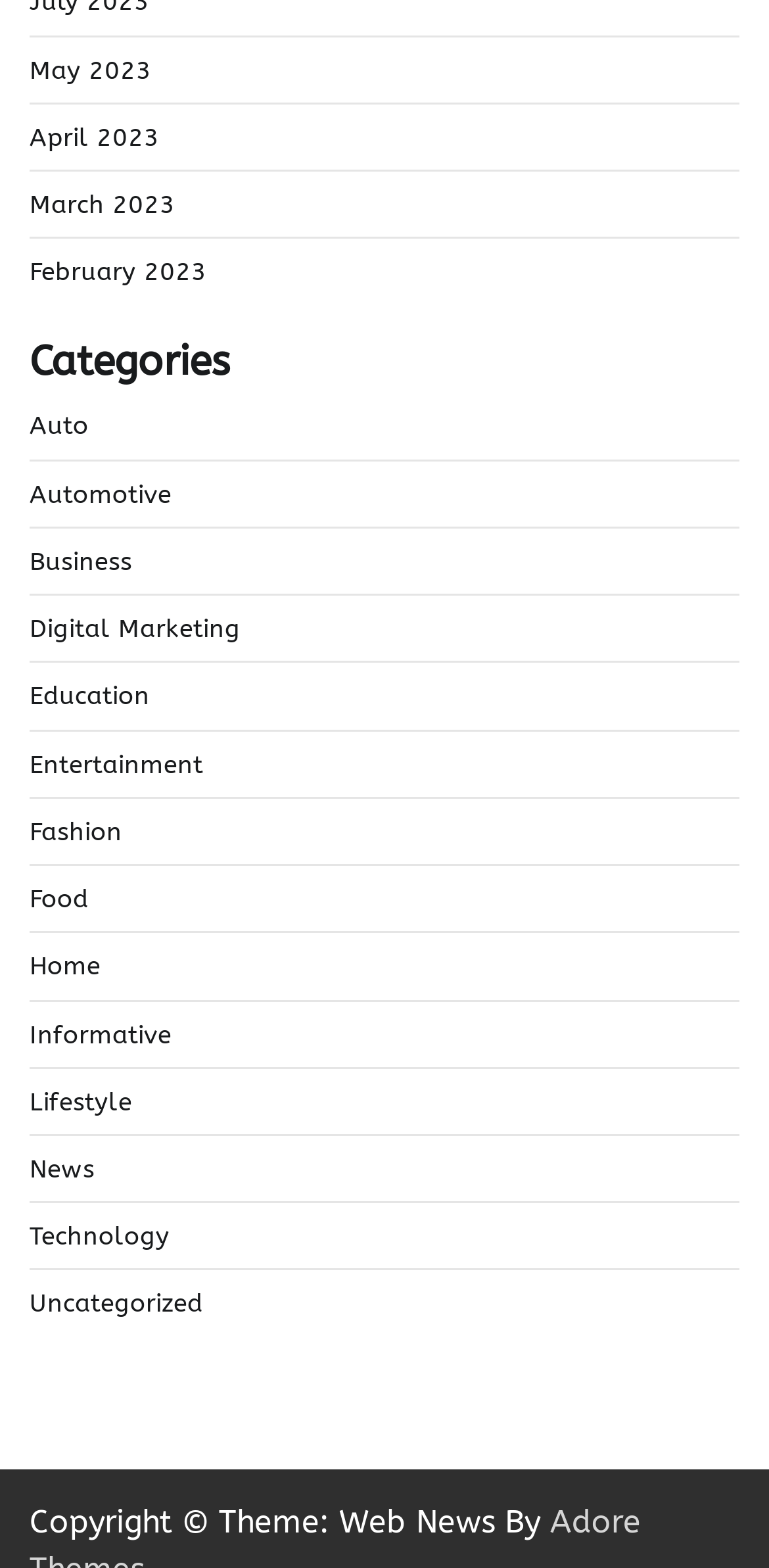Identify the bounding box coordinates of the element that should be clicked to fulfill this task: "Check news from the Entertainment category". The coordinates should be provided as four float numbers between 0 and 1, i.e., [left, top, right, bottom].

[0.038, 0.477, 0.264, 0.496]